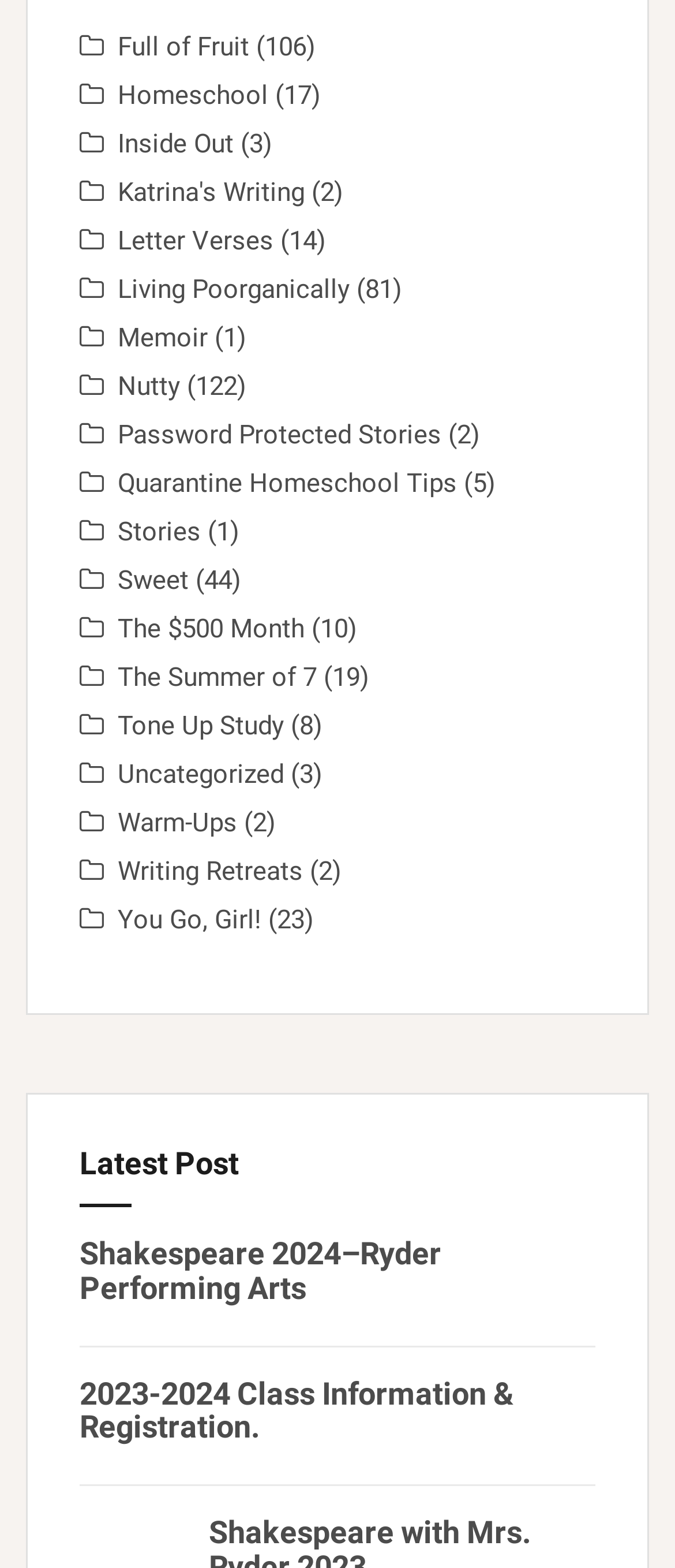Show the bounding box coordinates for the element that needs to be clicked to execute the following instruction: "read the latest post". Provide the coordinates in the form of four float numbers between 0 and 1, i.e., [left, top, right, bottom].

[0.118, 0.731, 0.882, 0.77]